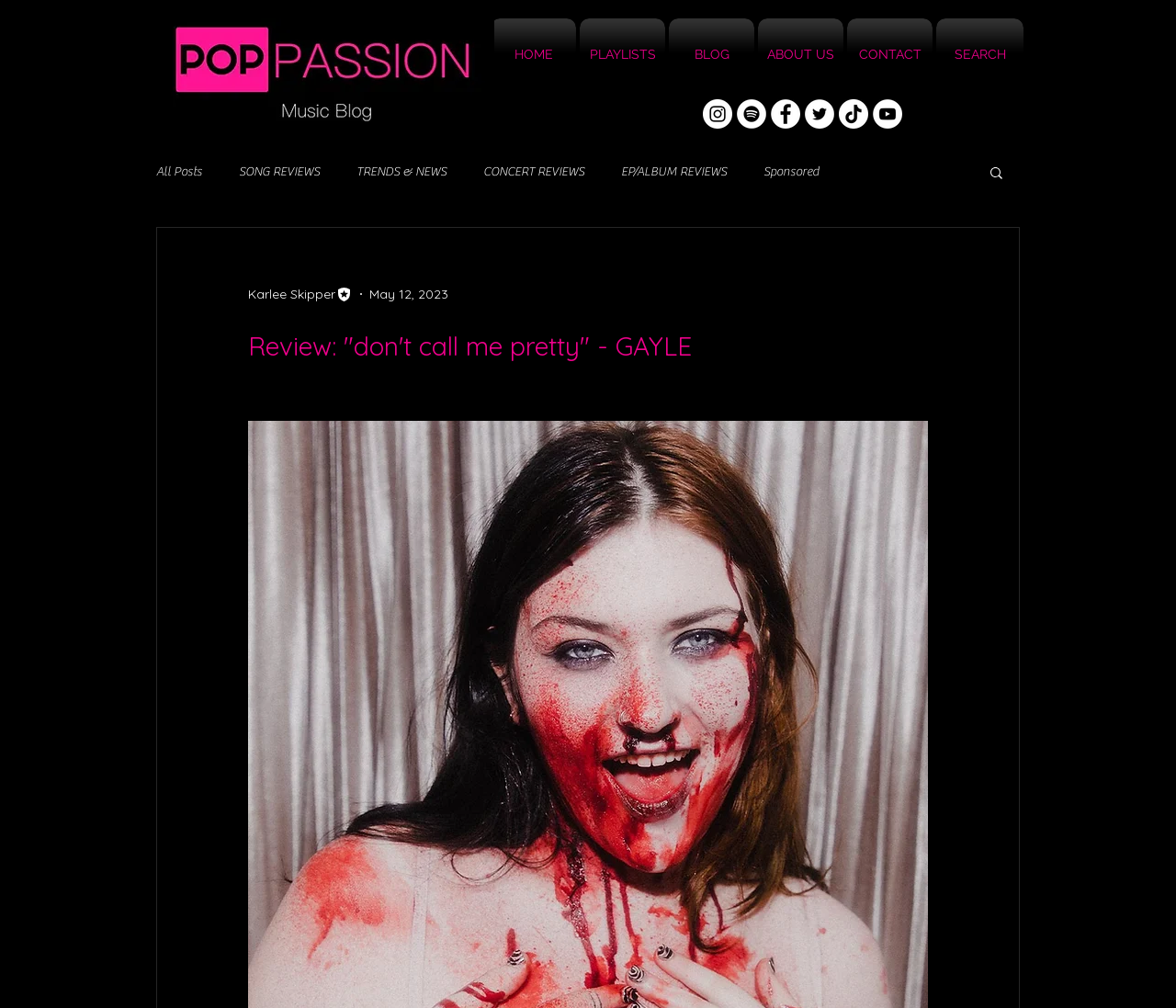Please determine and provide the text content of the webpage's heading.

Review: "don't call me pretty" - GAYLE